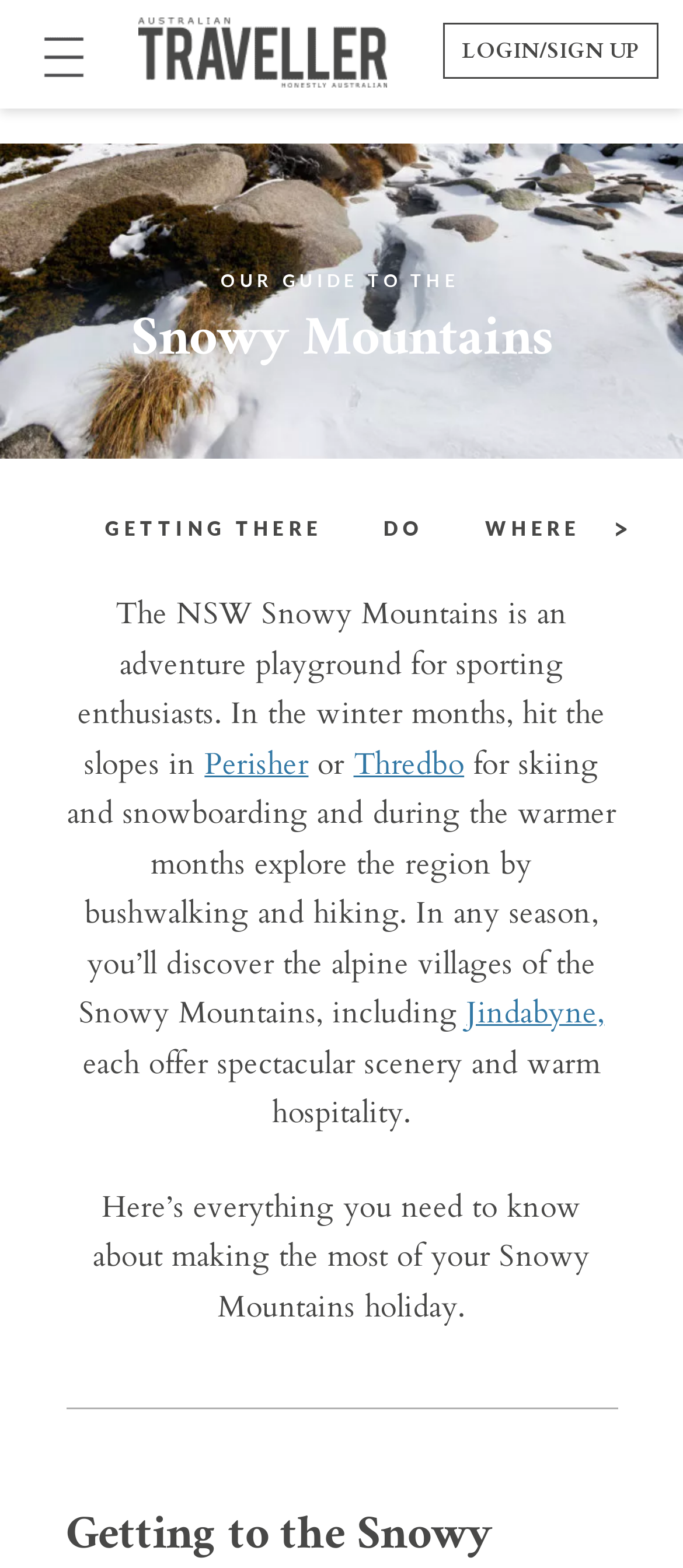What are the alpine villages mentioned in the webpage?
Make sure to answer the question with a detailed and comprehensive explanation.

The webpage mentions that 'you’ll discover the alpine villages of the Snowy Mountains, including Jindabyne', which indicates that Jindabyne is one of the alpine villages mentioned in the webpage.